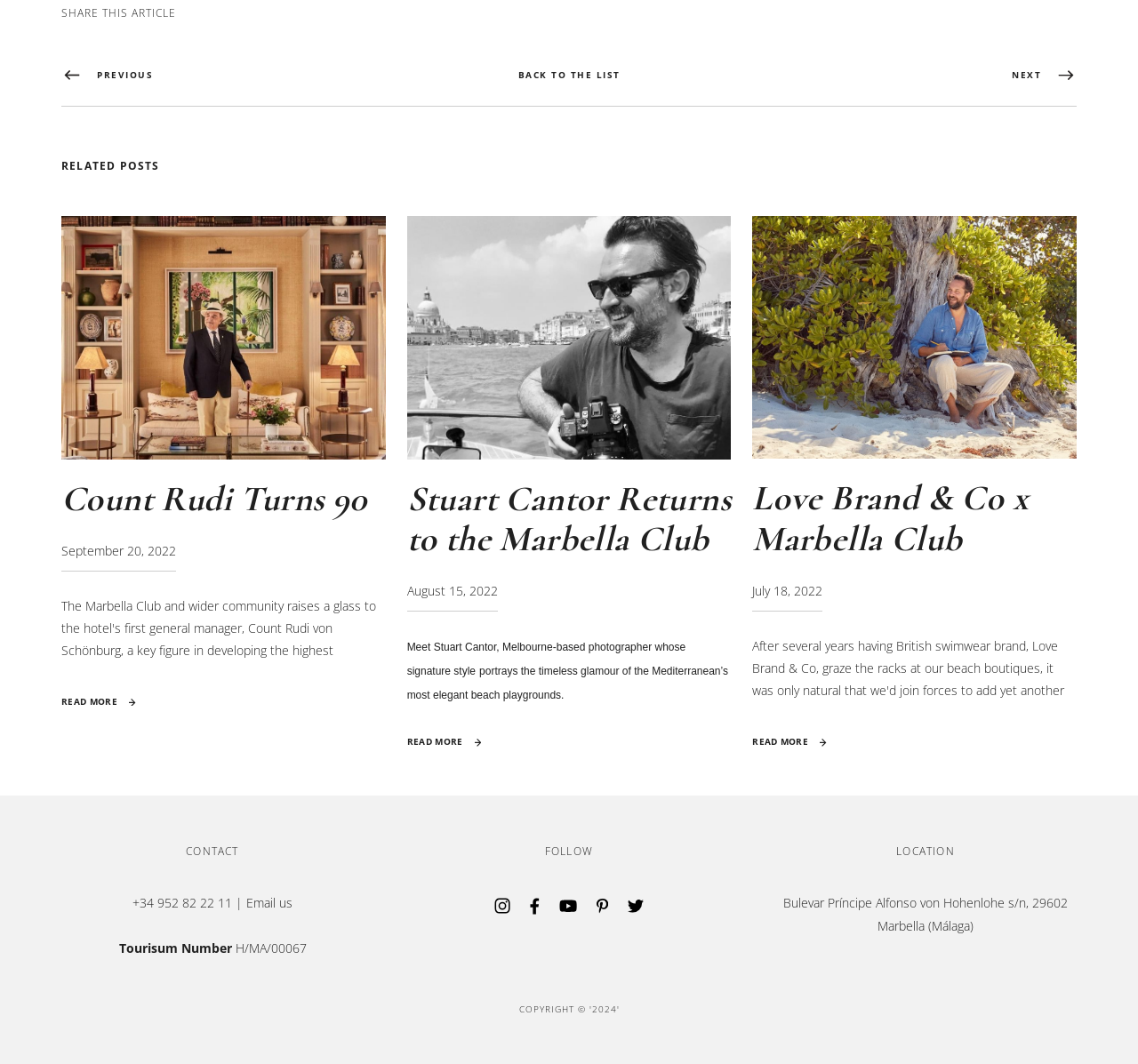Could you specify the bounding box coordinates for the clickable section to complete the following instruction: "Click to send us an email"?

[0.216, 0.841, 0.257, 0.857]